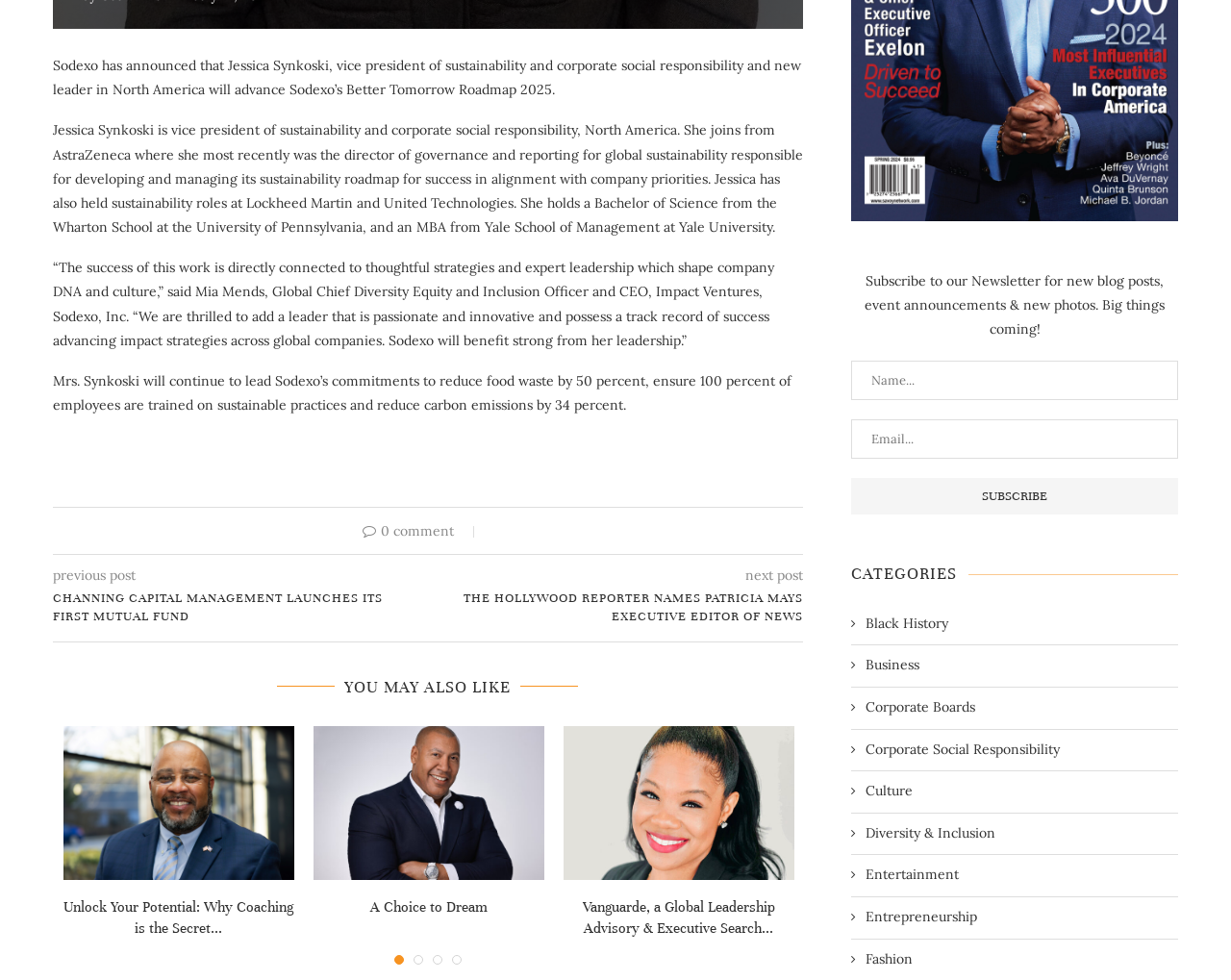Please identify the coordinates of the bounding box that should be clicked to fulfill this instruction: "Read the article about Channing Capital Management".

[0.043, 0.601, 0.348, 0.64]